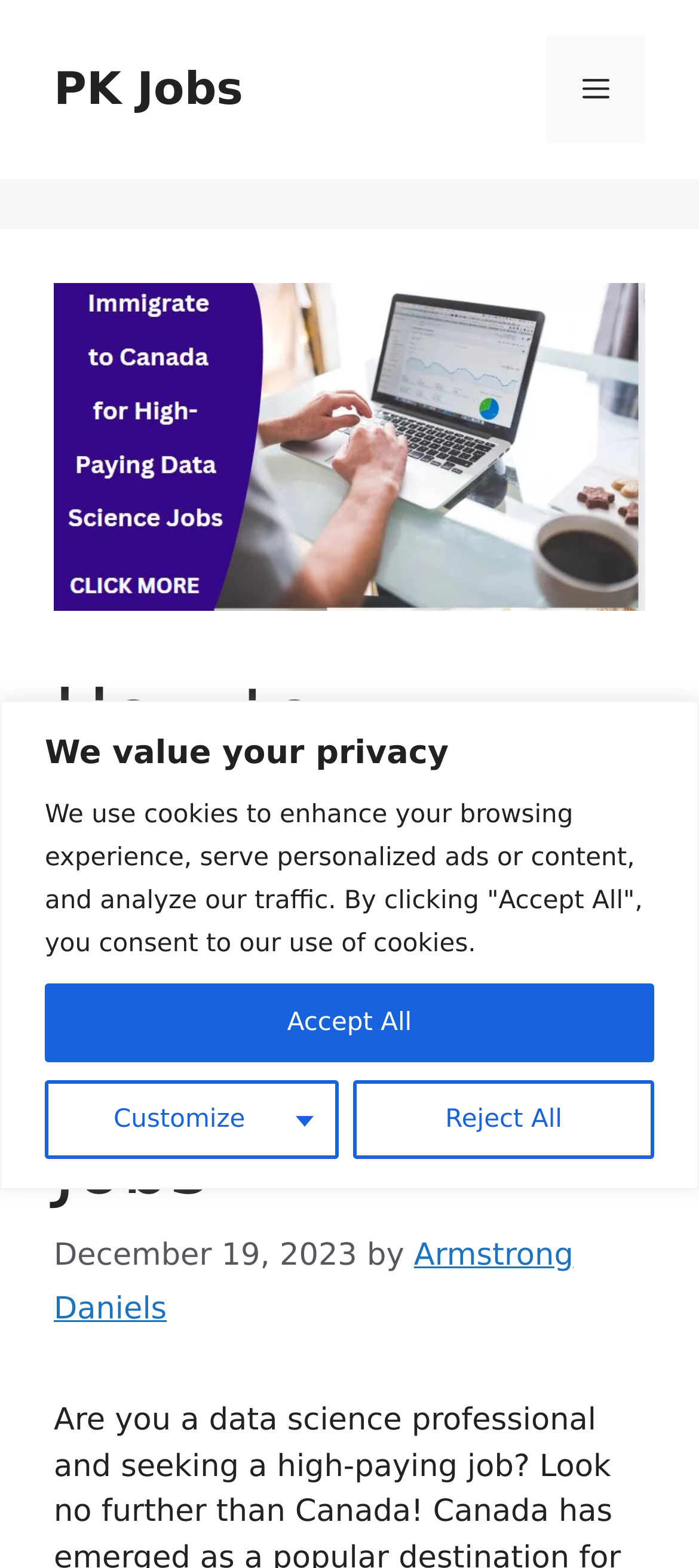Predict the bounding box for the UI component with the following description: "Armstrong Daniels".

[0.077, 0.789, 0.82, 0.847]